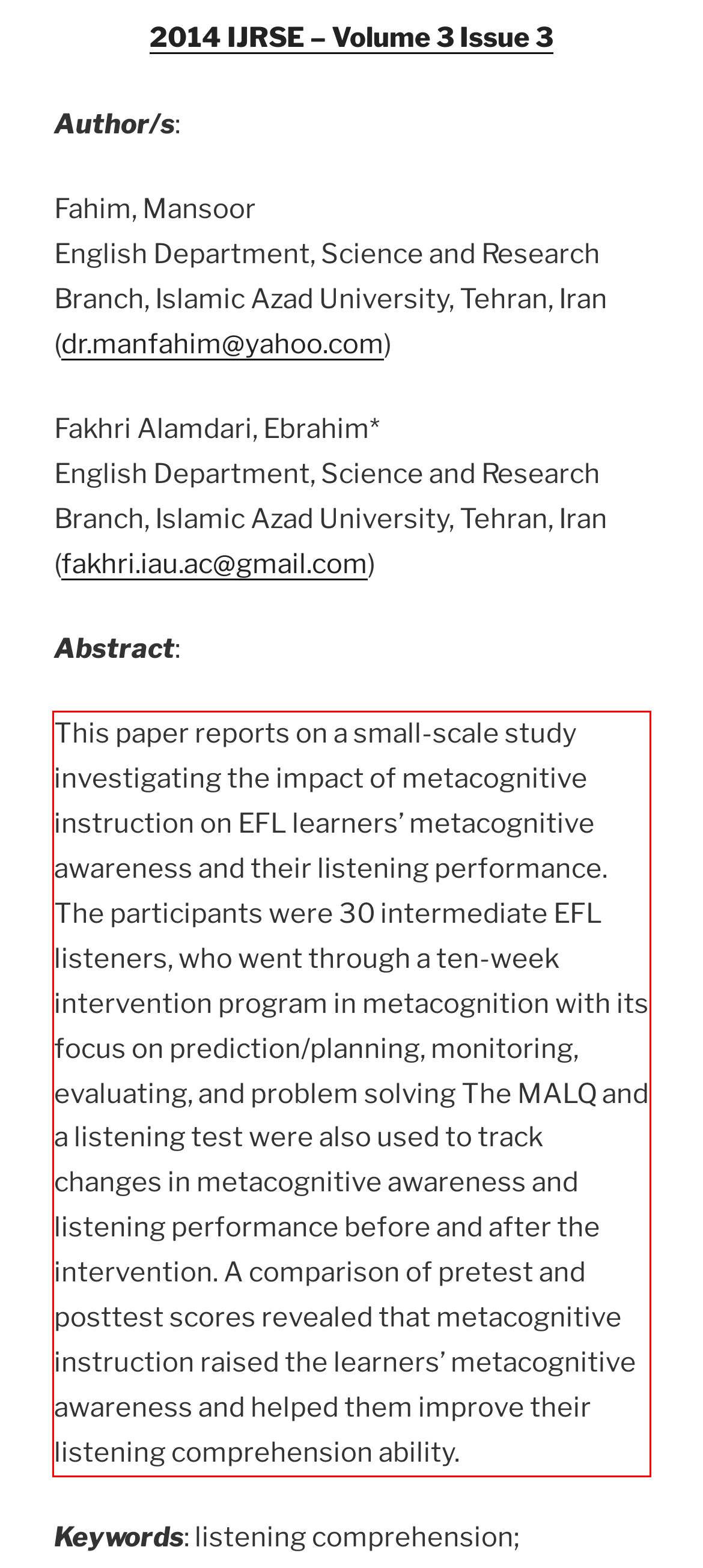Observe the screenshot of the webpage, locate the red bounding box, and extract the text content within it.

This paper reports on a small-scale study investigating the impact of metacognitive instruction on EFL learners’ metacognitive awareness and their listening performance. The participants were 30 intermediate EFL listeners, who went through a ten-week intervention program in metacognition with its focus on prediction/planning, monitoring, evaluating, and problem solving The MALQ and a listening test were also used to track changes in metacognitive awareness and listening performance before and after the intervention. A comparison of pretest and posttest scores revealed that metacognitive instruction raised the learners’ metacognitive awareness and helped them improve their listening comprehension ability.